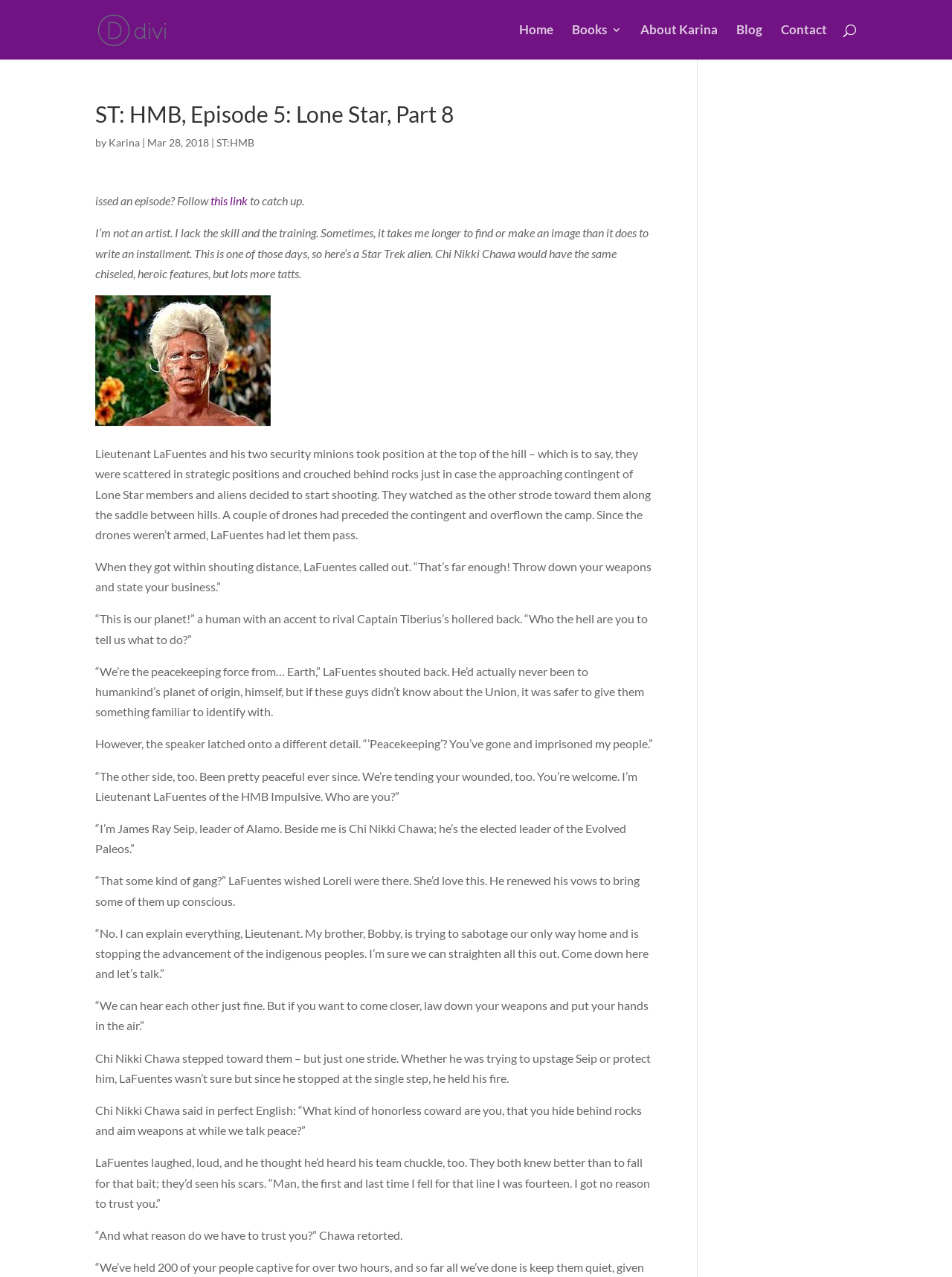Locate the UI element that matches the description About Karina in the webpage screenshot. Return the bounding box coordinates in the format (top-left x, top-left y, bottom-right x, bottom-right y), with values ranging from 0 to 1.

[0.673, 0.019, 0.754, 0.047]